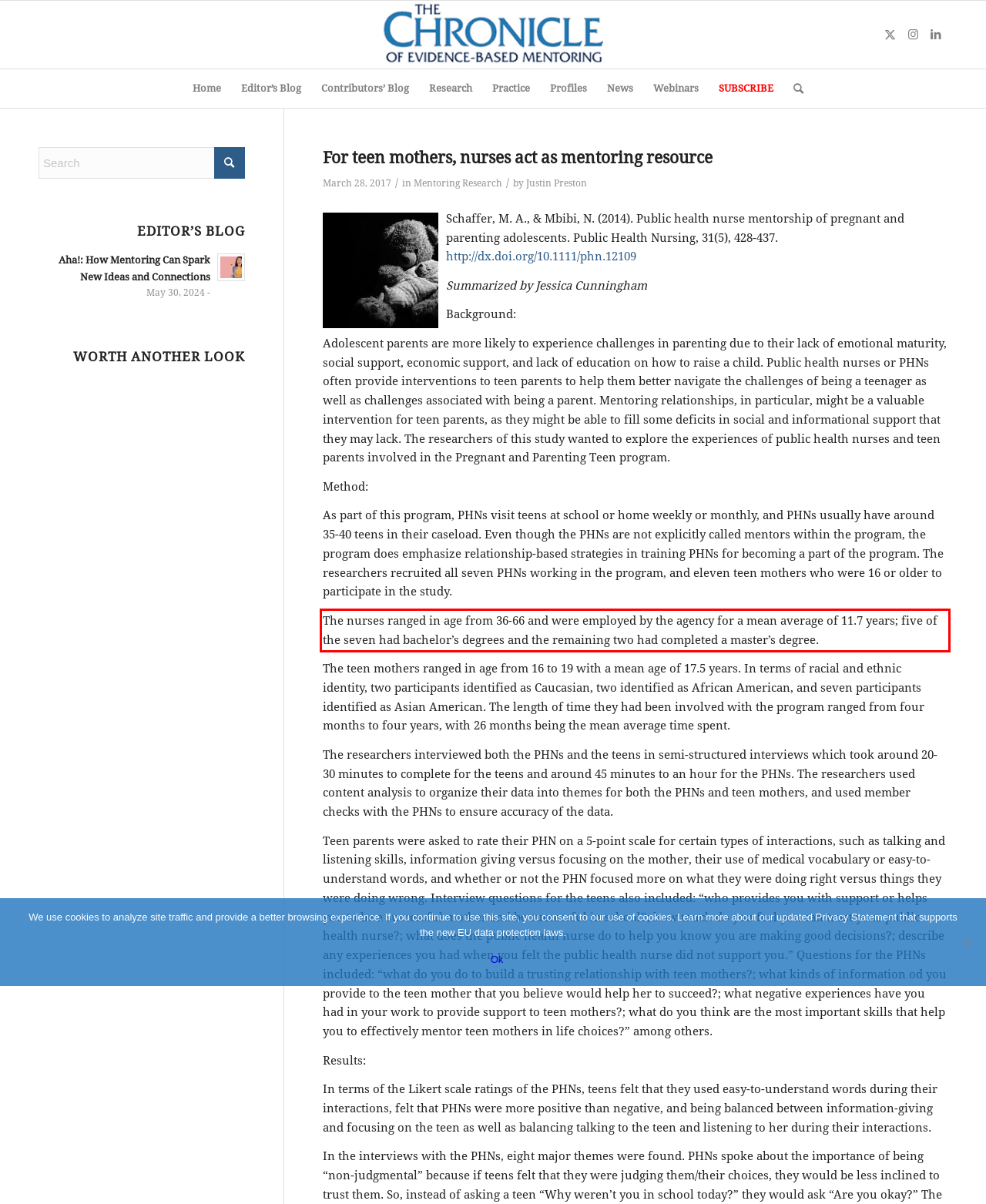Examine the webpage screenshot and use OCR to recognize and output the text within the red bounding box.

The nurses ranged in age from 36-66 and were employed by the agency for a mean average of 11.7 years; five of the seven had bachelor’s degrees and the remaining two had completed a master’s degree.